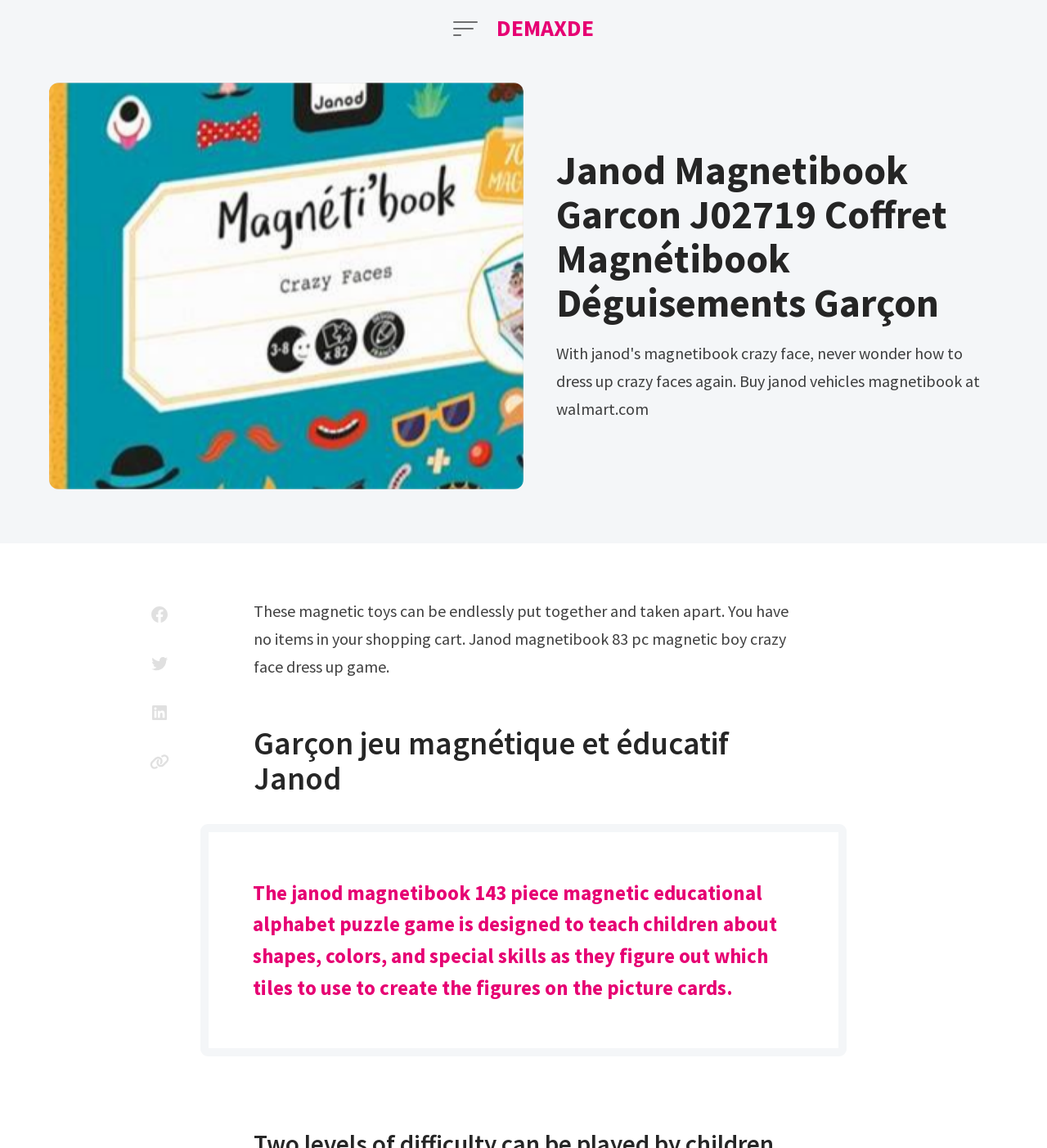Respond to the following query with just one word or a short phrase: 
What is the theme of the dress-up game?

Crazy faces